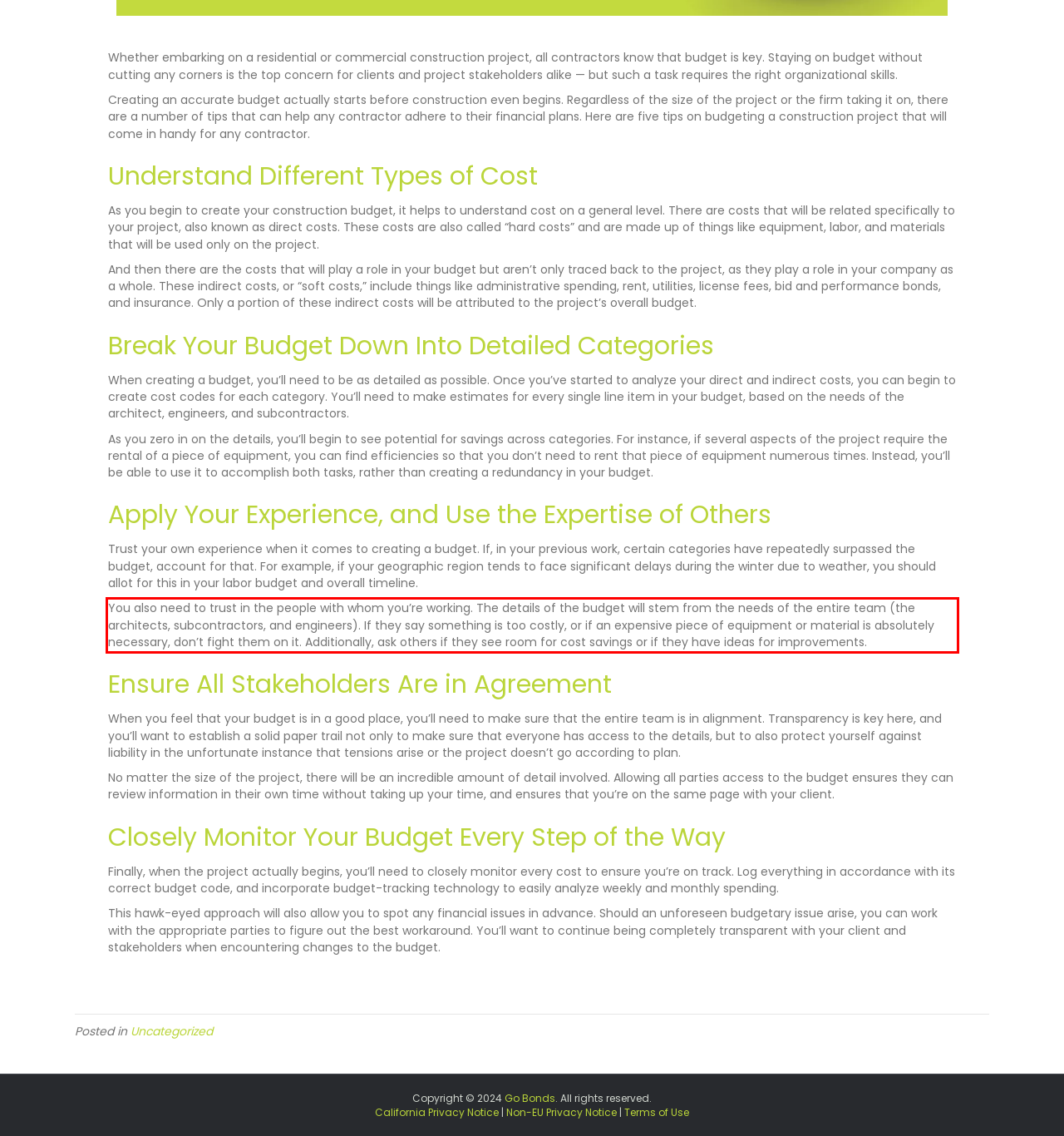Within the screenshot of the webpage, there is a red rectangle. Please recognize and generate the text content inside this red bounding box.

You also need to trust in the people with whom you’re working. The details of the budget will stem from the needs of the entire team (the architects, subcontractors, and engineers). If they say something is too costly, or if an expensive piece of equipment or material is absolutely necessary, don’t fight them on it. Additionally, ask others if they see room for cost savings or if they have ideas for improvements.